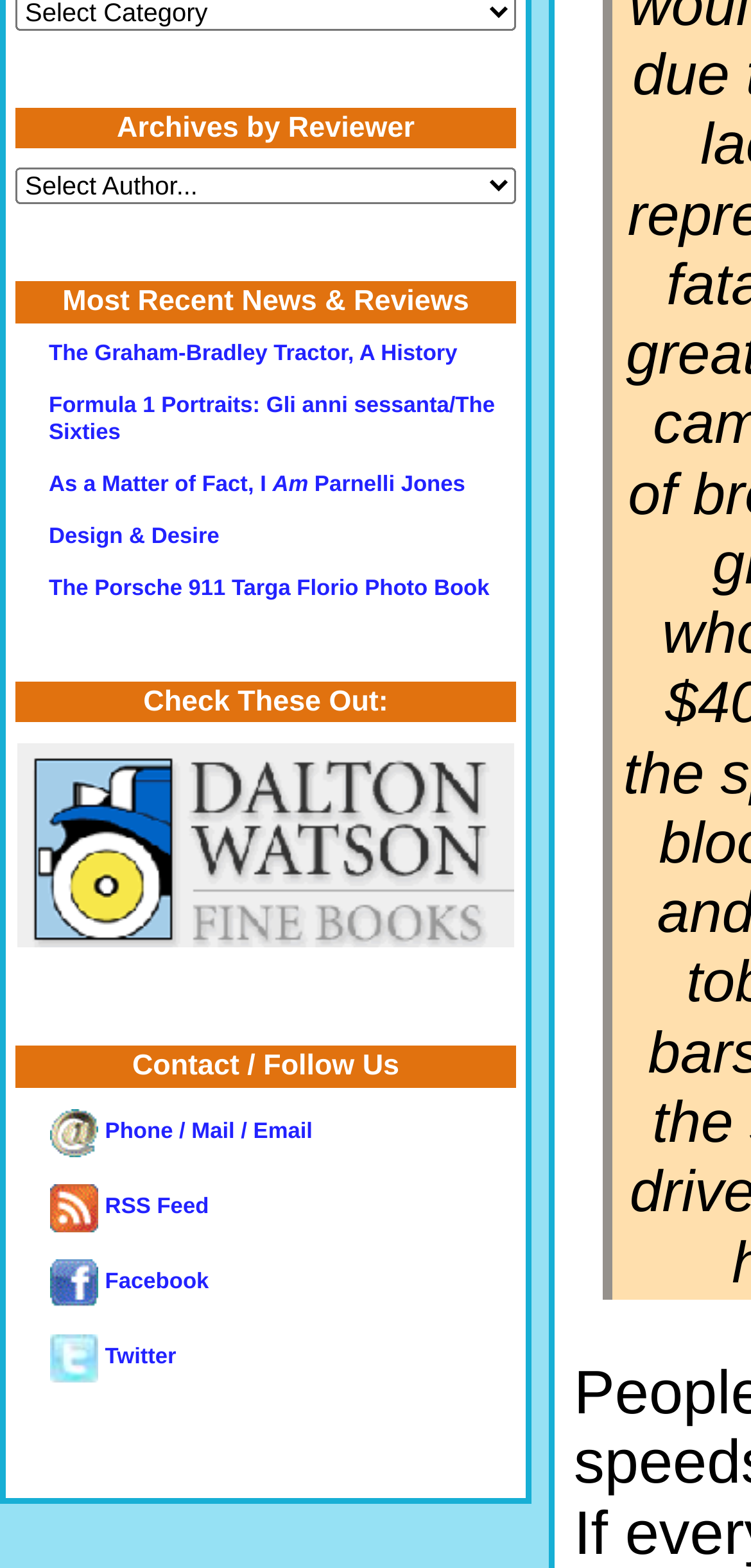Kindly determine the bounding box coordinates for the clickable area to achieve the given instruction: "Follow us on Facebook".

[0.068, 0.811, 0.278, 0.825]